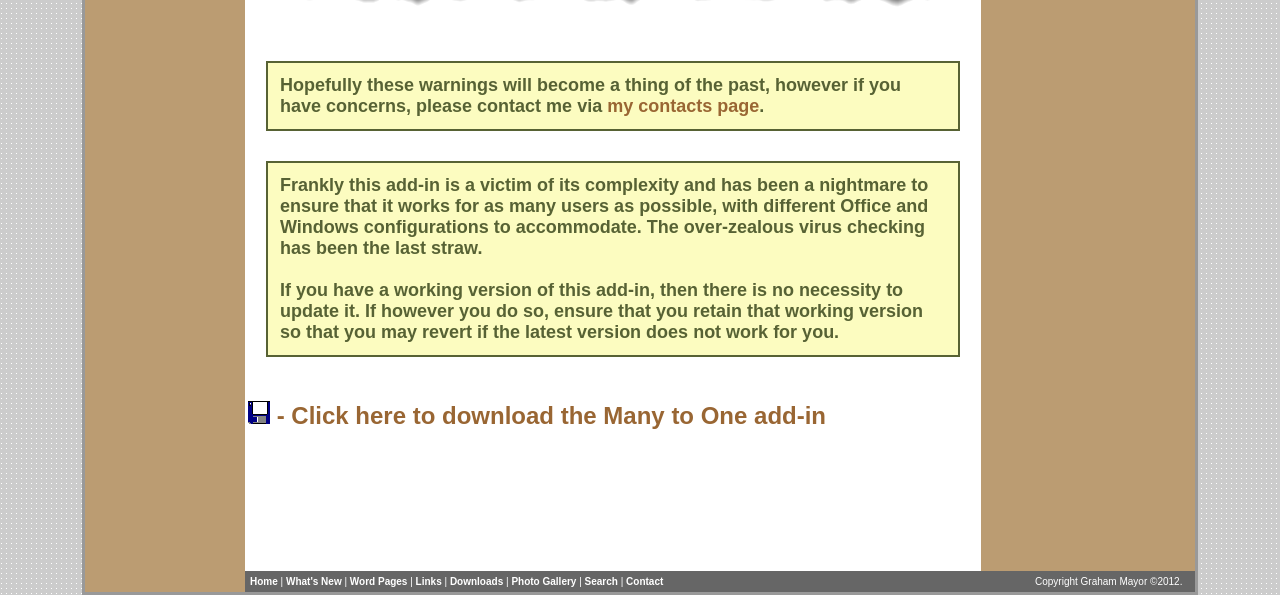Respond with a single word or short phrase to the following question: 
What is the purpose of the Many to One add-in?

Not specified